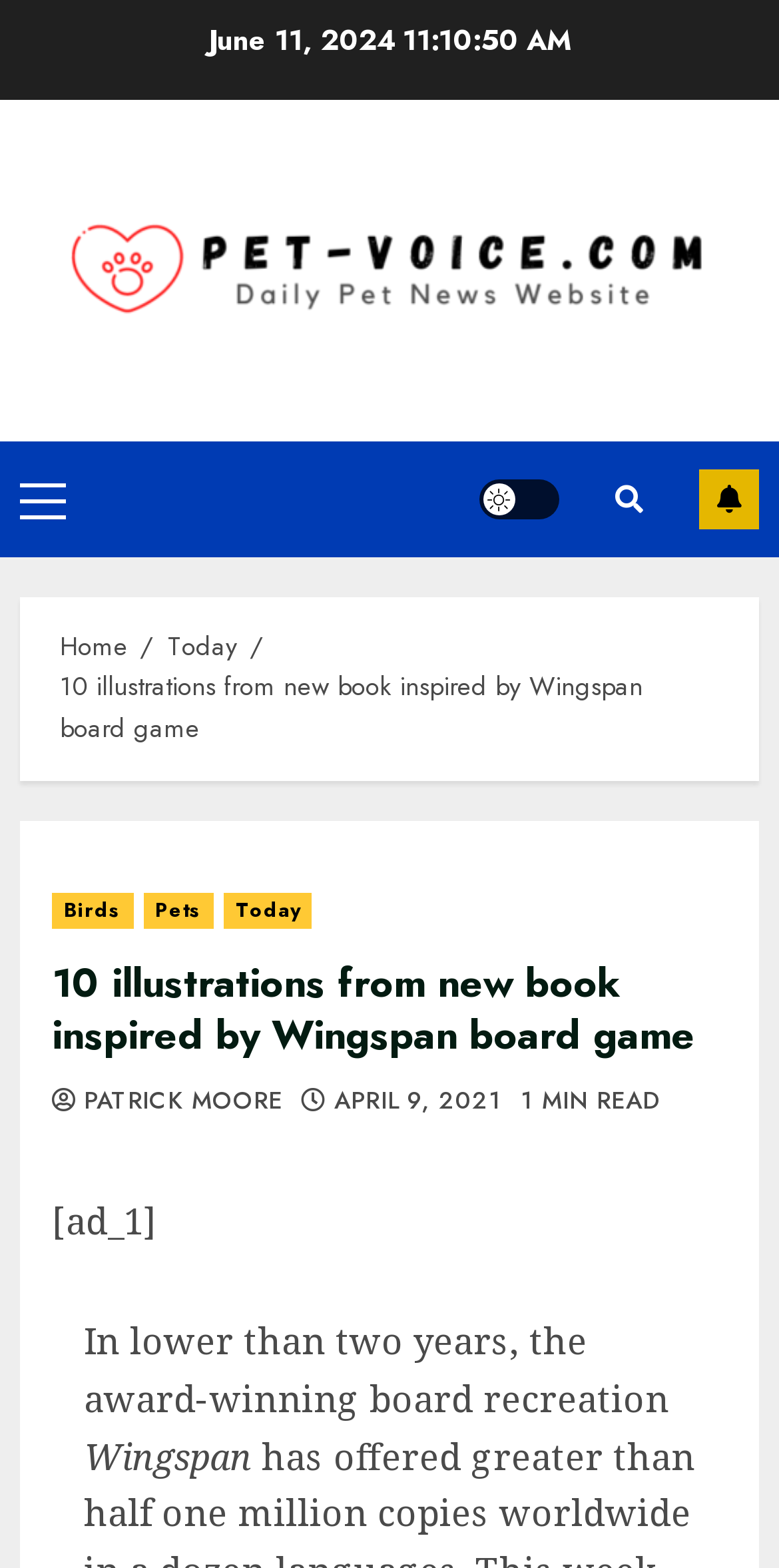Please give a one-word or short phrase response to the following question: 
What is the name of the board game mentioned in the article?

Wingspan